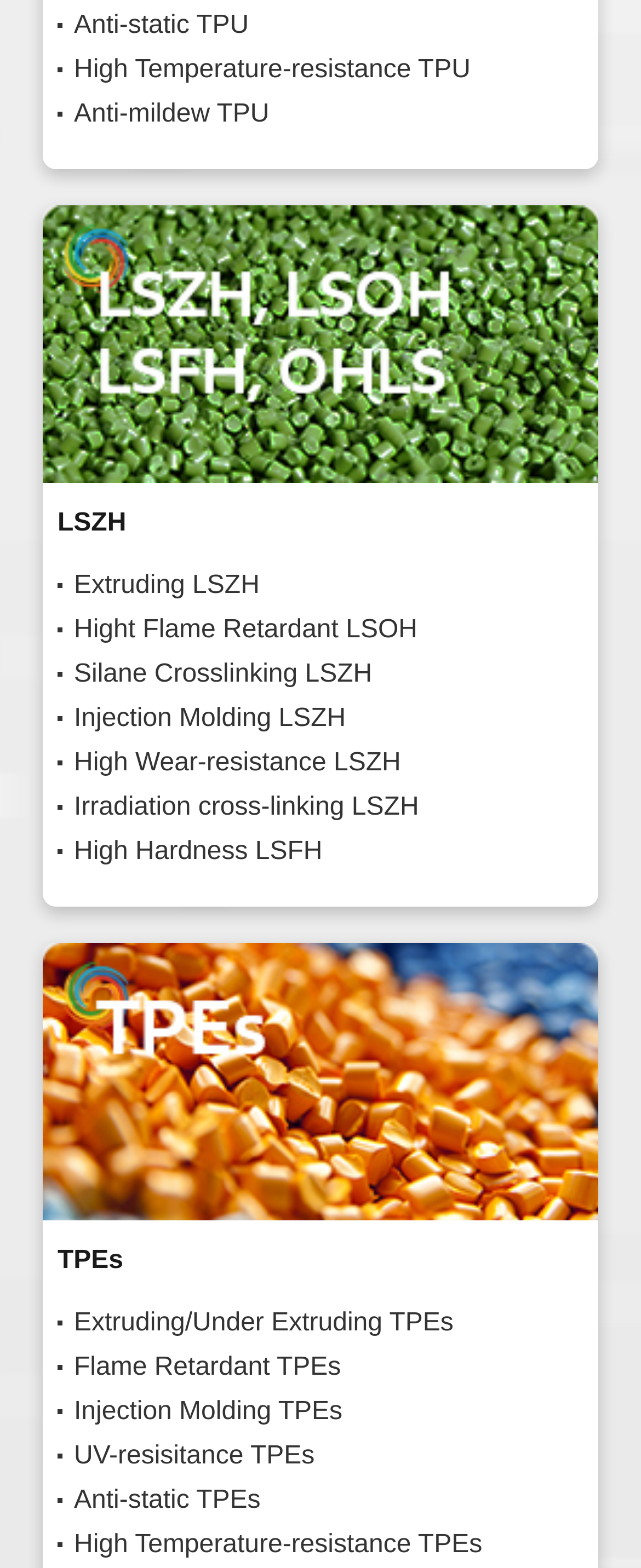What is the first type of TPU?
From the image, respond using a single word or phrase.

Anti-static TPU